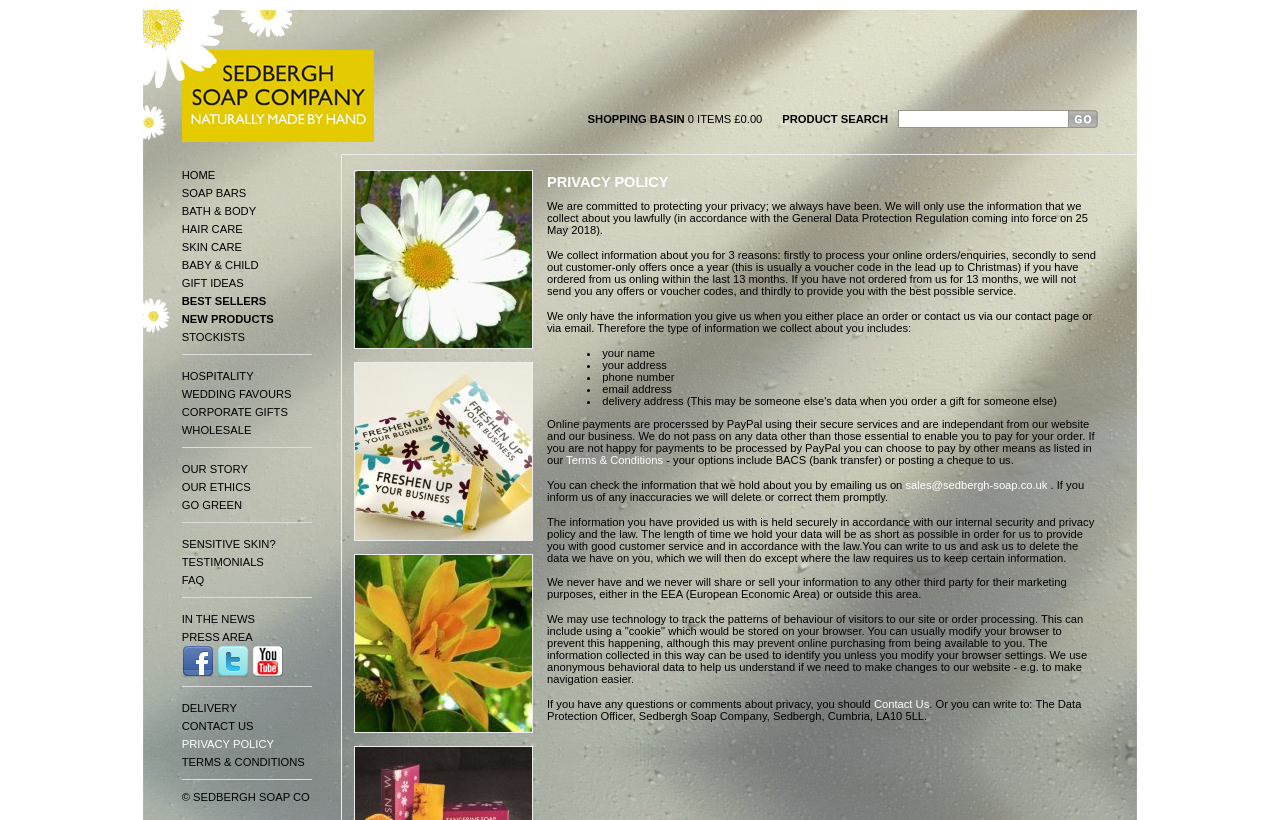Find the bounding box coordinates of the element you need to click on to perform this action: 'Go to shopping basin'. The coordinates should be represented by four float values between 0 and 1, in the format [left, top, right, bottom].

[0.459, 0.138, 0.535, 0.152]